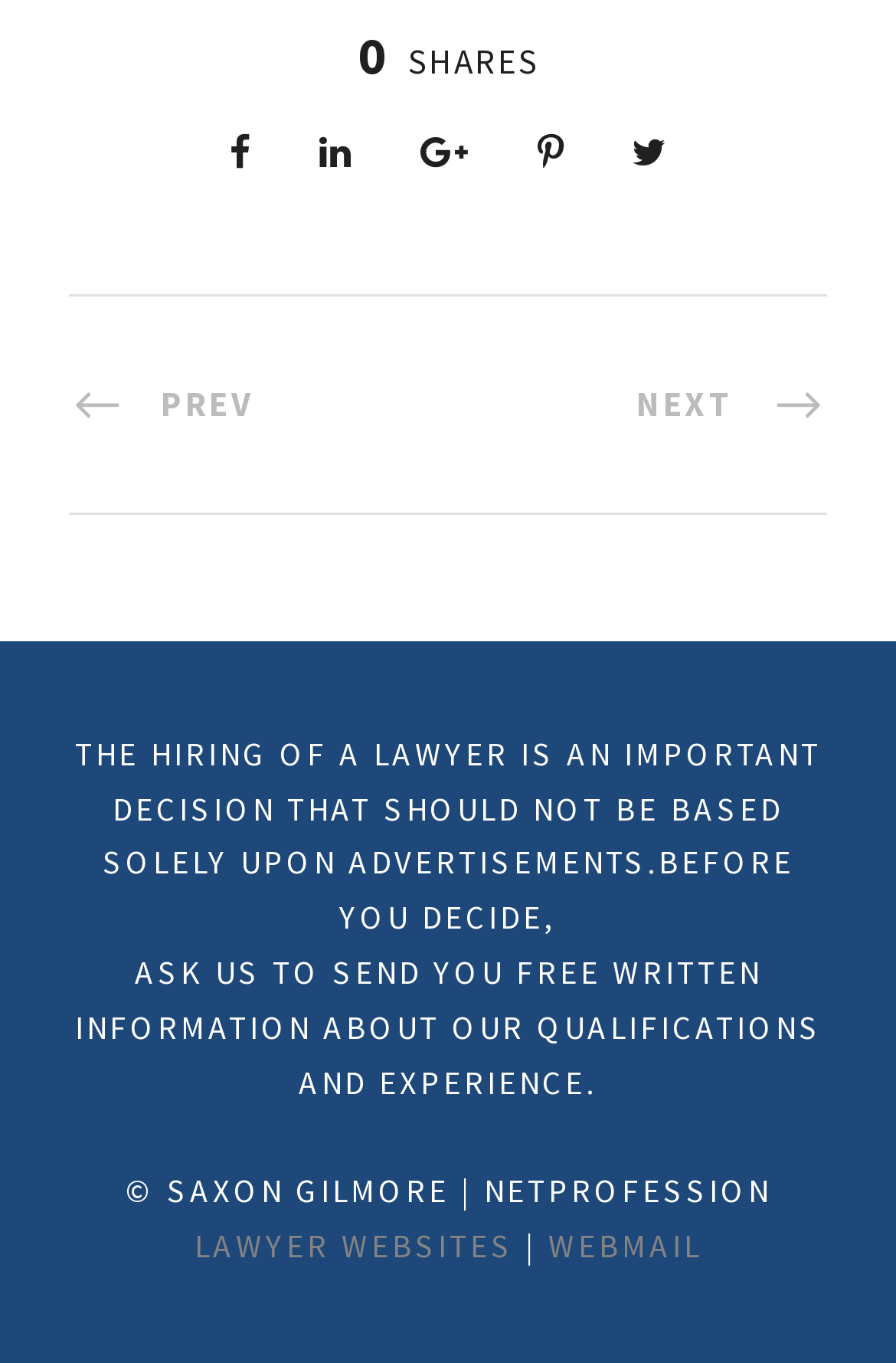Answer briefly with one word or phrase:
What is the warning about lawyer advertisements?

Not solely based on ads